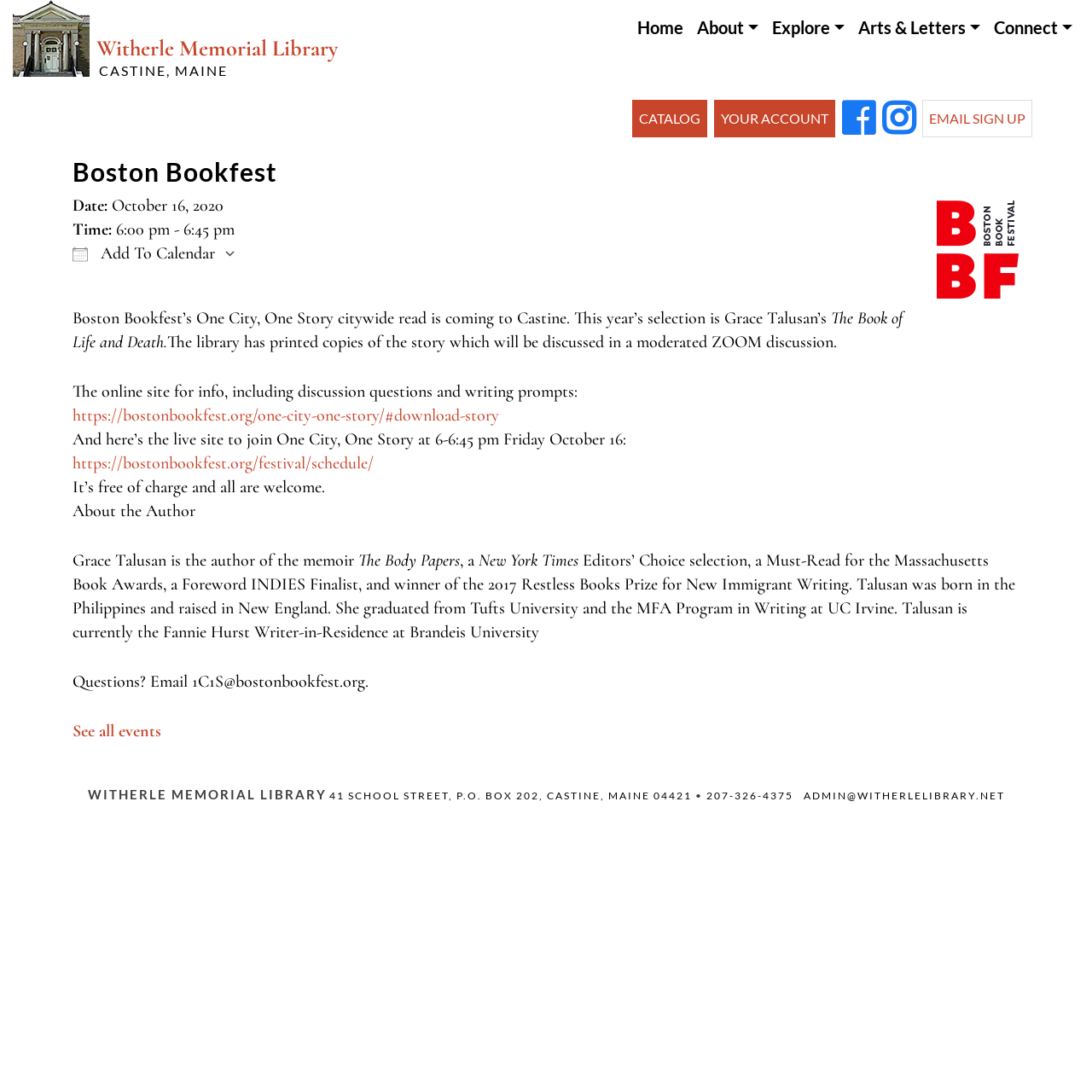Create a detailed narrative of the webpage’s visual and textual elements.

The webpage is about the Boston Bookfest event at the Witherle Memorial Library in Castine, Maine. At the top of the page, there is an image of the library and a link to the library's website. Below this, there is a navigation menu with links to "Home", "About", "Explore", "Arts & Letters", and "Connect".

On the left side of the page, there are links to "CATALOG", "YOUR ACCOUNT", and "EMAIL SIGN UP", as well as two icons. The main content of the page is an article about the Boston Bookfest event, which includes a heading, an image, and several paragraphs of text.

The event details are listed, including the date, time, and location. There is also a button to add the event to a calendar and links to download the event in various formats. The article then describes the event, which is a citywide read of Grace Talusan's "The Book of Life and Death". The library has printed copies of the story, and there will be a moderated Zoom discussion.

The page also includes information about the author, Grace Talusan, and her memoir "The Body Papers". There is a link to the Boston Bookfest website for more information and a contact email for questions. At the bottom of the page, there is a link to "See all events" and a section with the library's contact information, including address, phone number, and email.